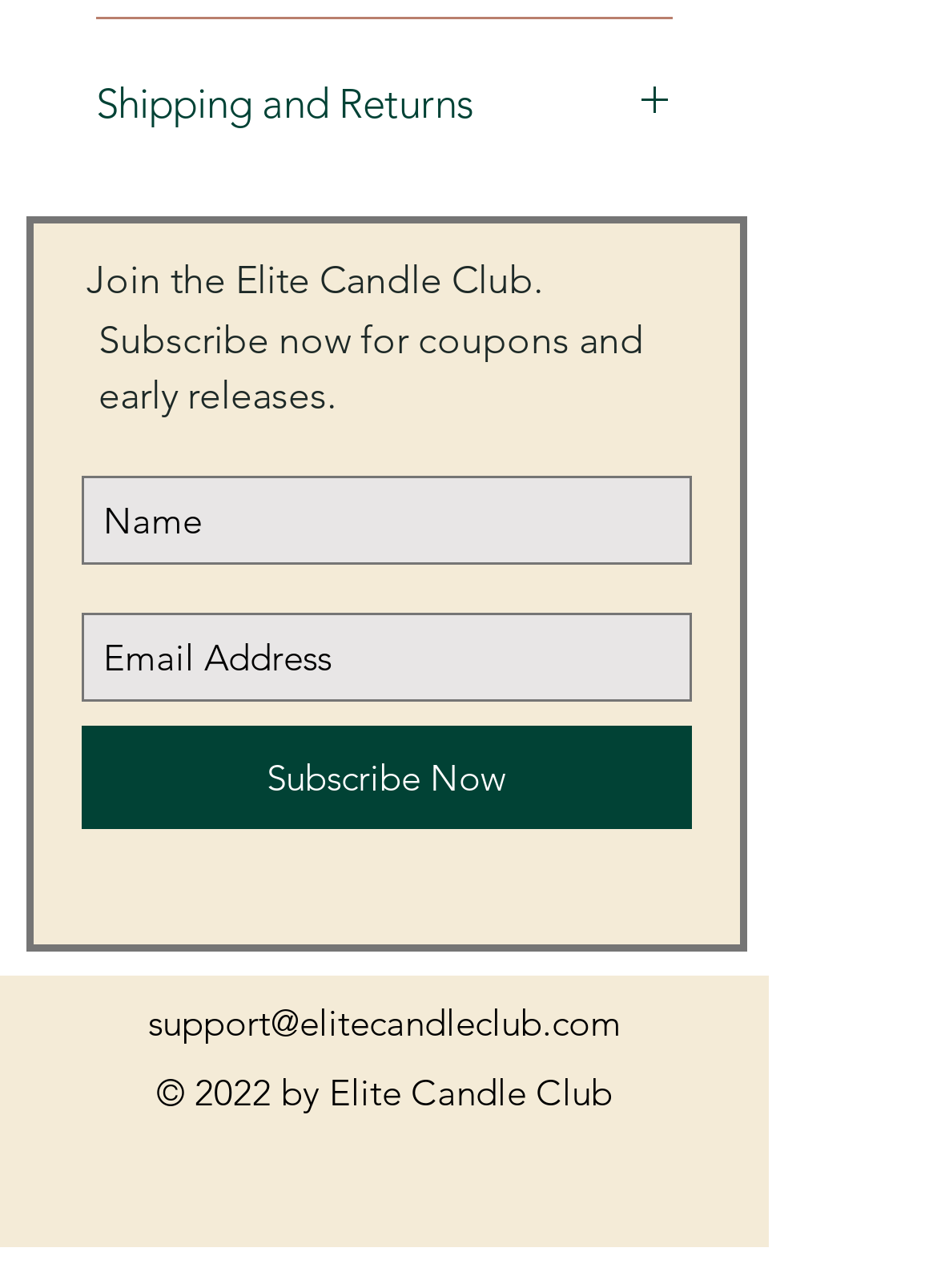What is the name of the candle club?
Please provide an in-depth and detailed response to the question.

The name of the candle club can be found in the StaticText element 'Join the Elite Candle Club.' and also in the copyright text '© 2022 by Elite Candle Club'.